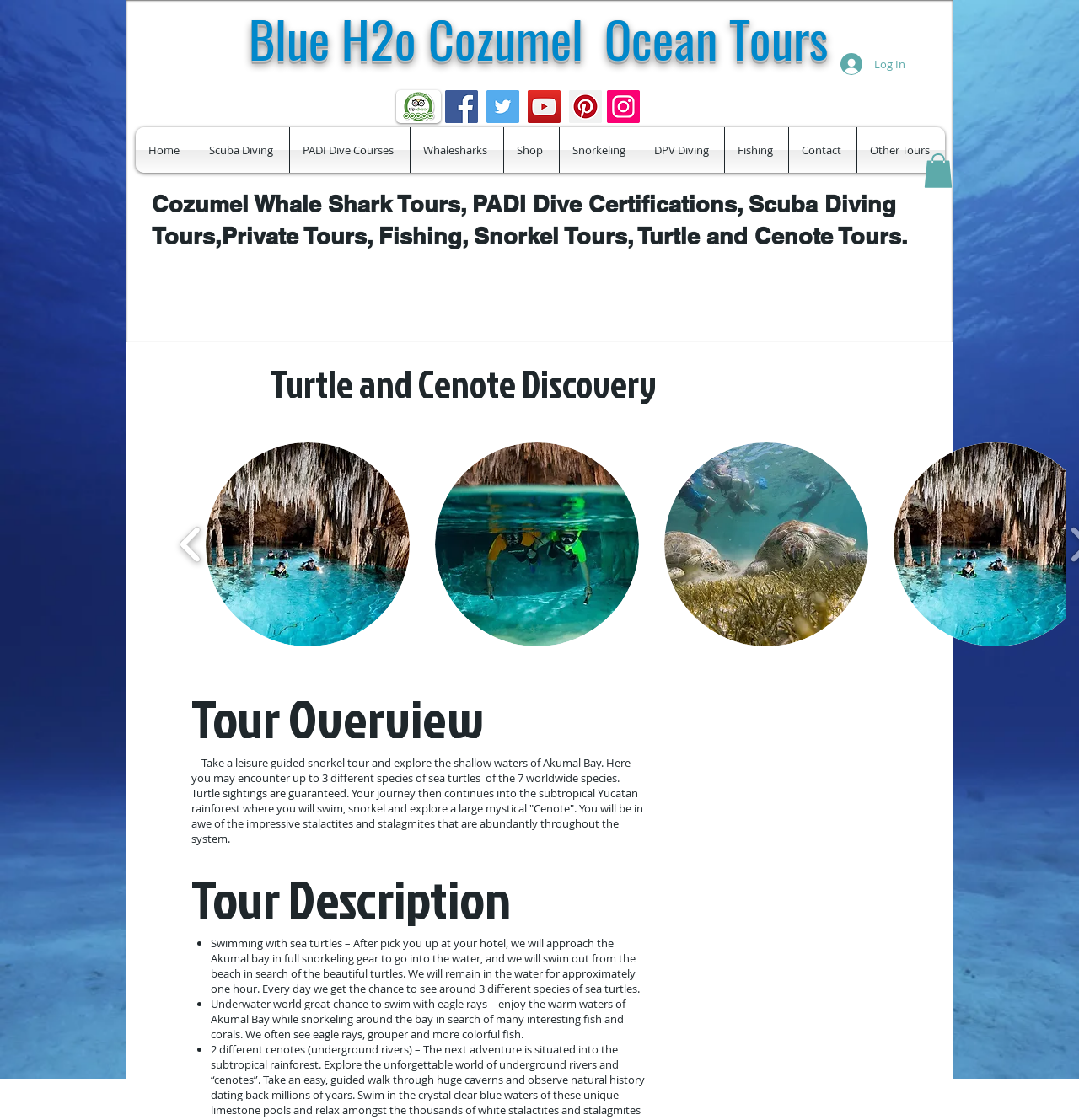Predict the bounding box coordinates of the area that should be clicked to accomplish the following instruction: "Read the Tour Overview". The bounding box coordinates should consist of four float numbers between 0 and 1, i.e., [left, top, right, bottom].

[0.177, 0.608, 0.602, 0.674]